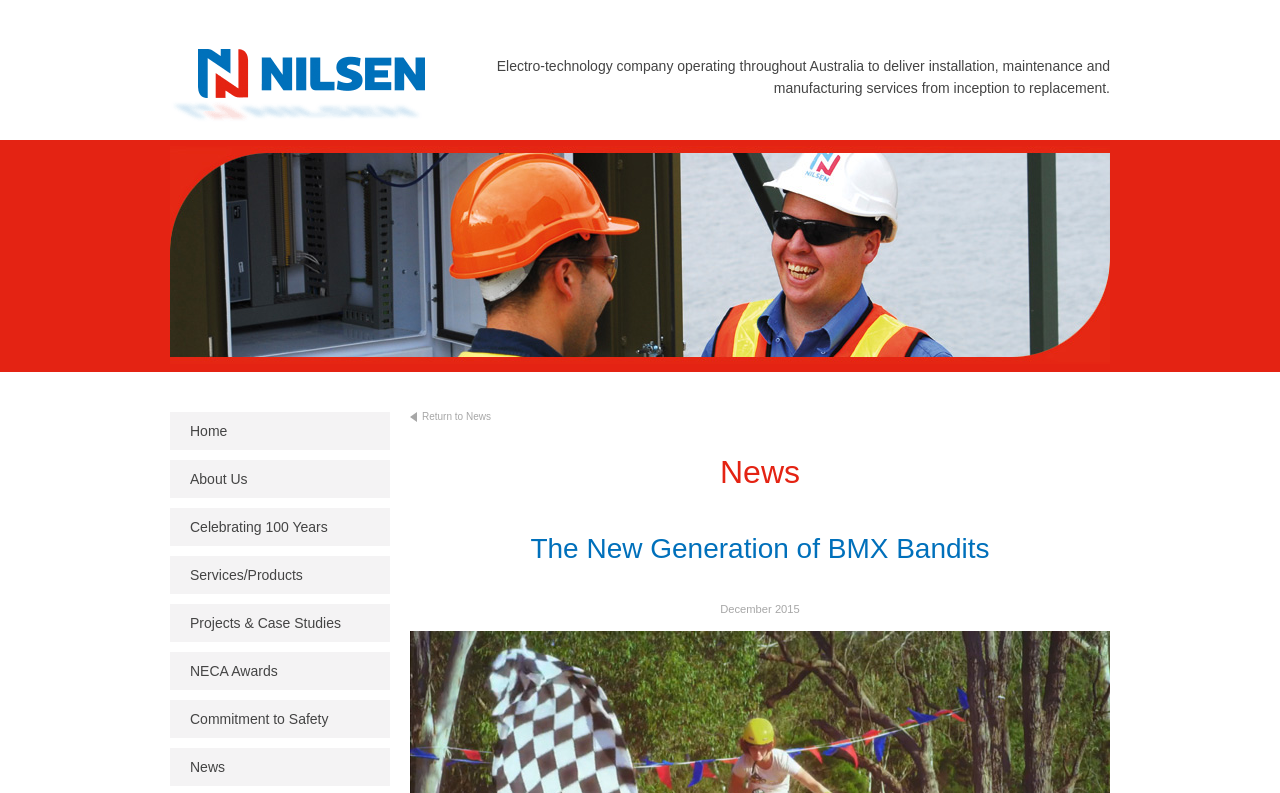Answer the question briefly using a single word or phrase: 
What is the purpose of the company?

Electro-technology services